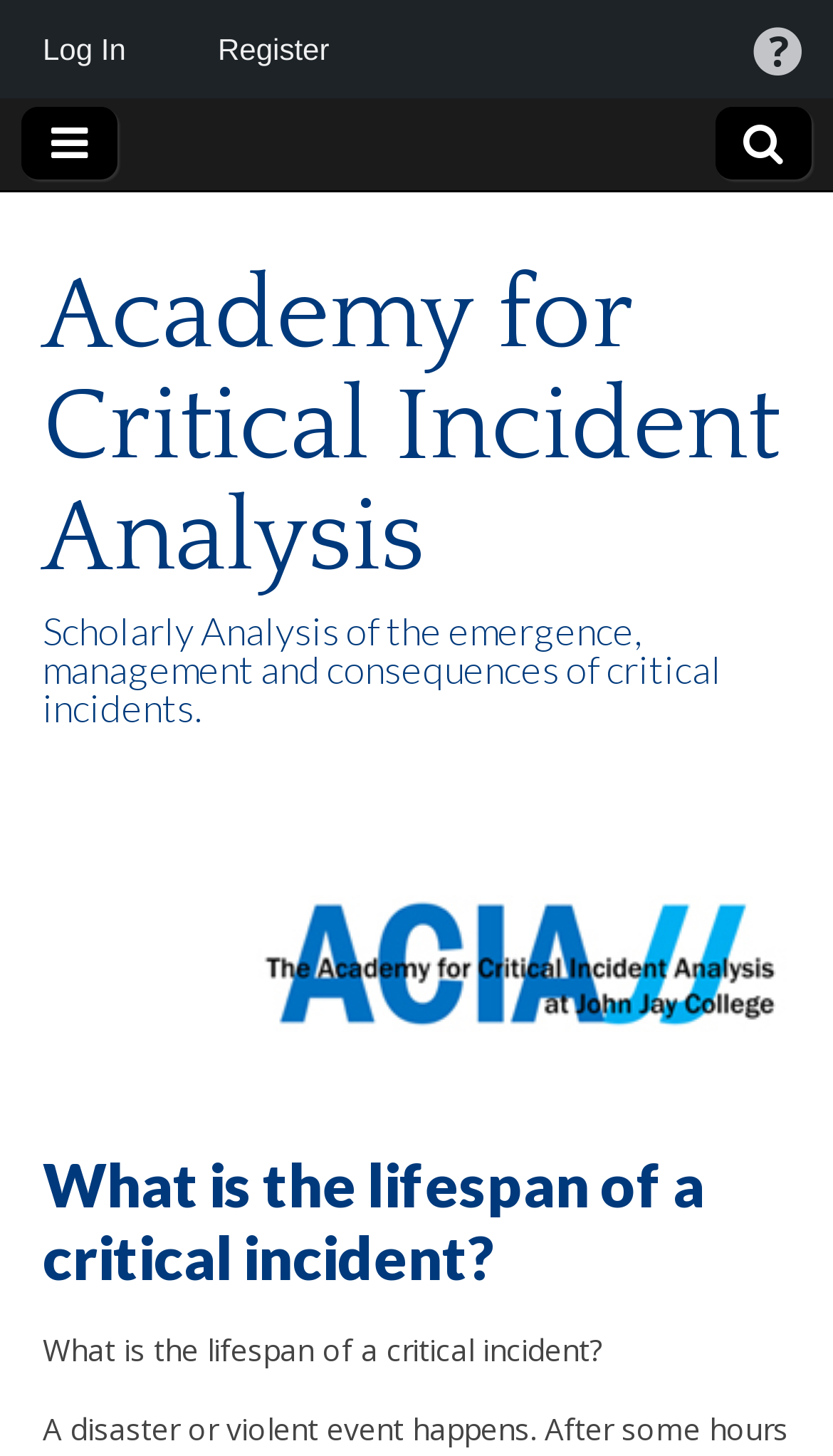Locate the bounding box of the UI element based on this description: "Academy for Critical Incident Analysis". Provide four float numbers between 0 and 1 as [left, top, right, bottom].

[0.051, 0.177, 0.936, 0.408]